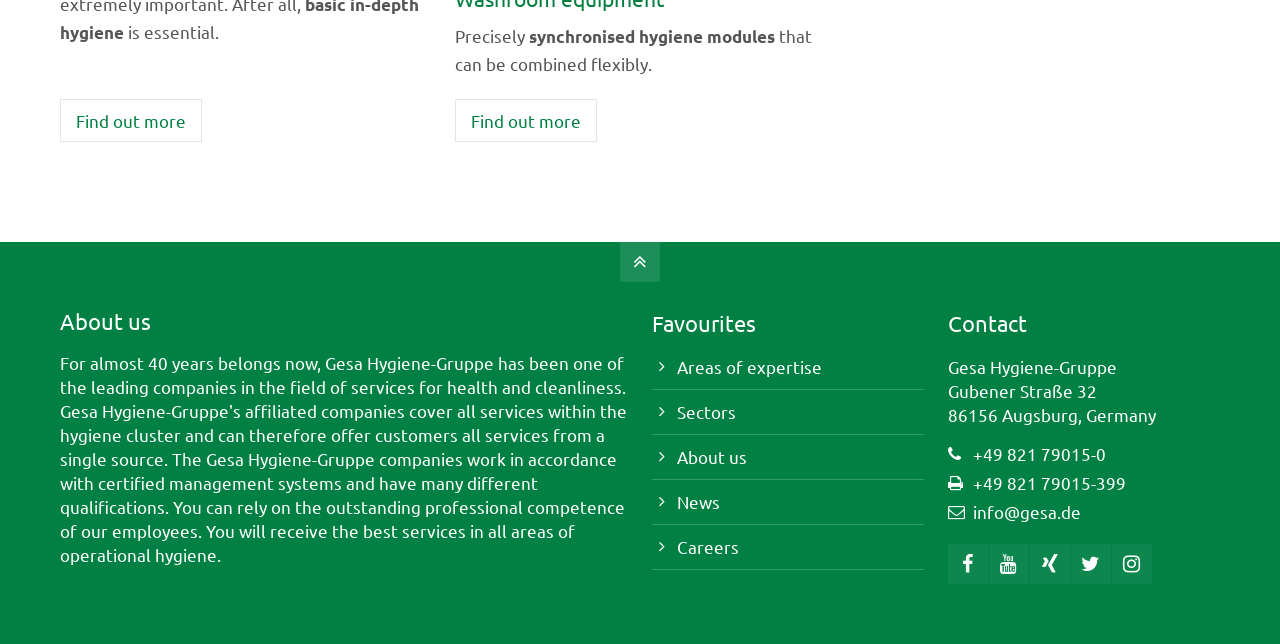Pinpoint the bounding box coordinates of the clickable area necessary to execute the following instruction: "View news". The coordinates should be given as four float numbers between 0 and 1, namely [left, top, right, bottom].

[0.529, 0.763, 0.562, 0.795]